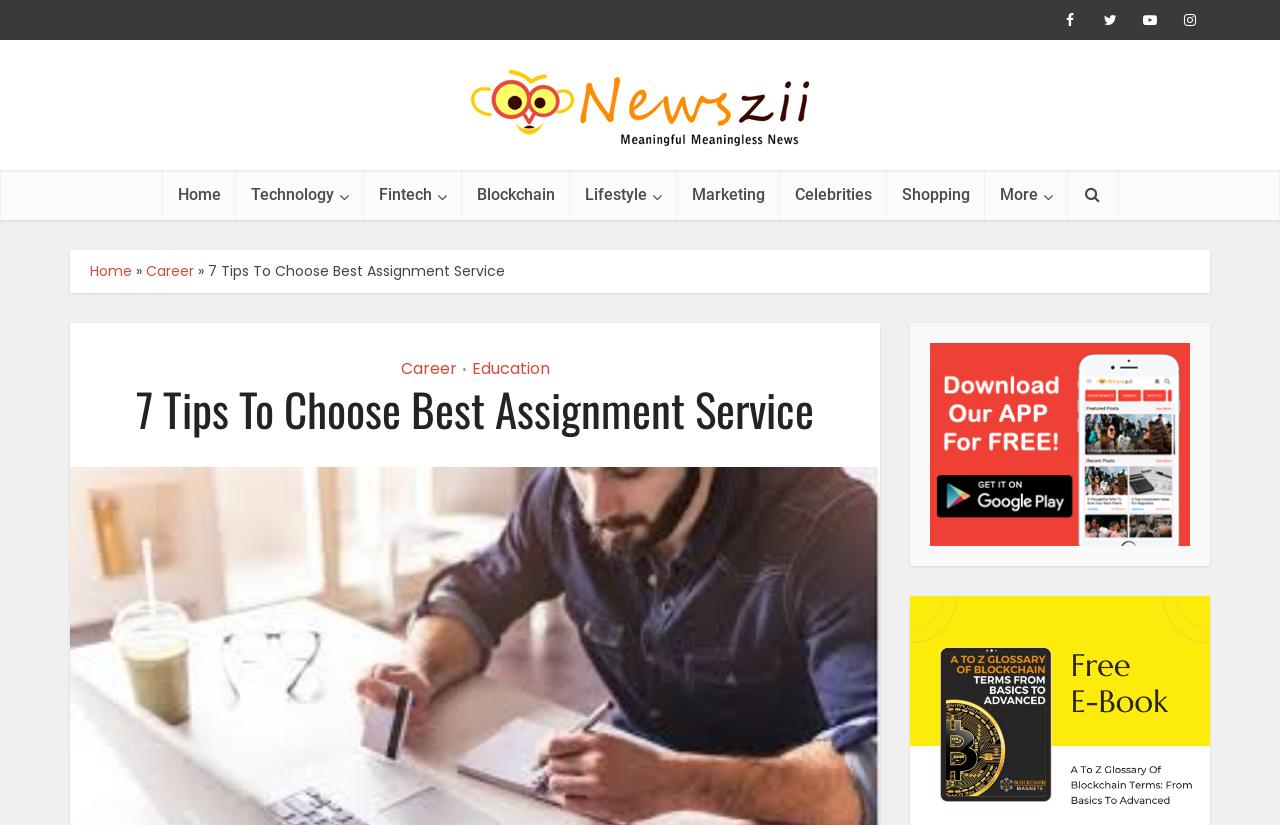Can you give a comprehensive explanation to the question given the content of the image?
What are the categories listed on the top navigation bar?

I found the categories by examining the links on the top navigation bar, which are listed horizontally. The categories are Home, Technology, Fintech, Blockchain, Lifestyle, Marketing, Celebrities, Shopping, and More.